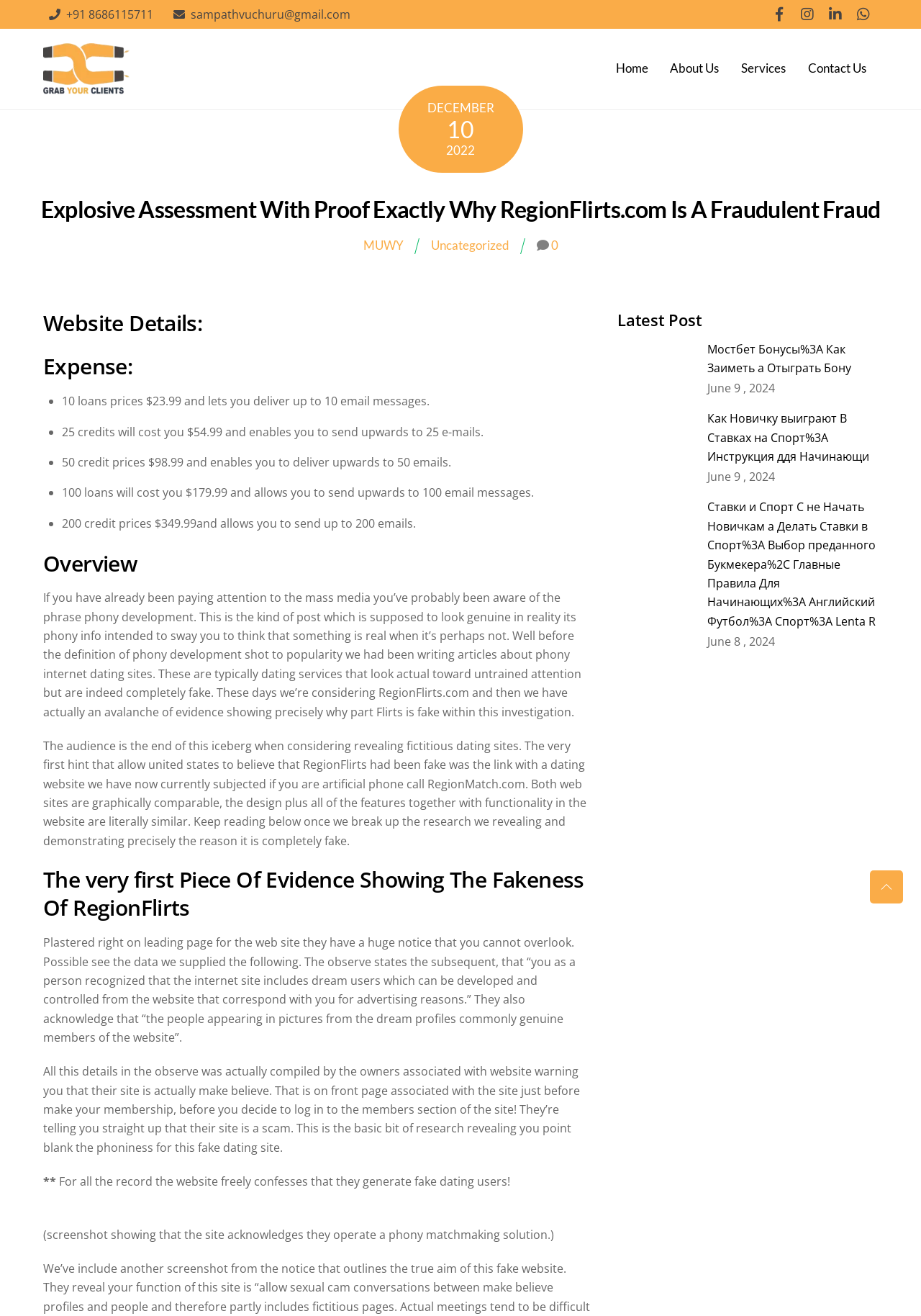Based on the element description "aria-label="whatsapp"", predict the bounding box coordinates of the UI element.

[0.926, 0.004, 0.949, 0.016]